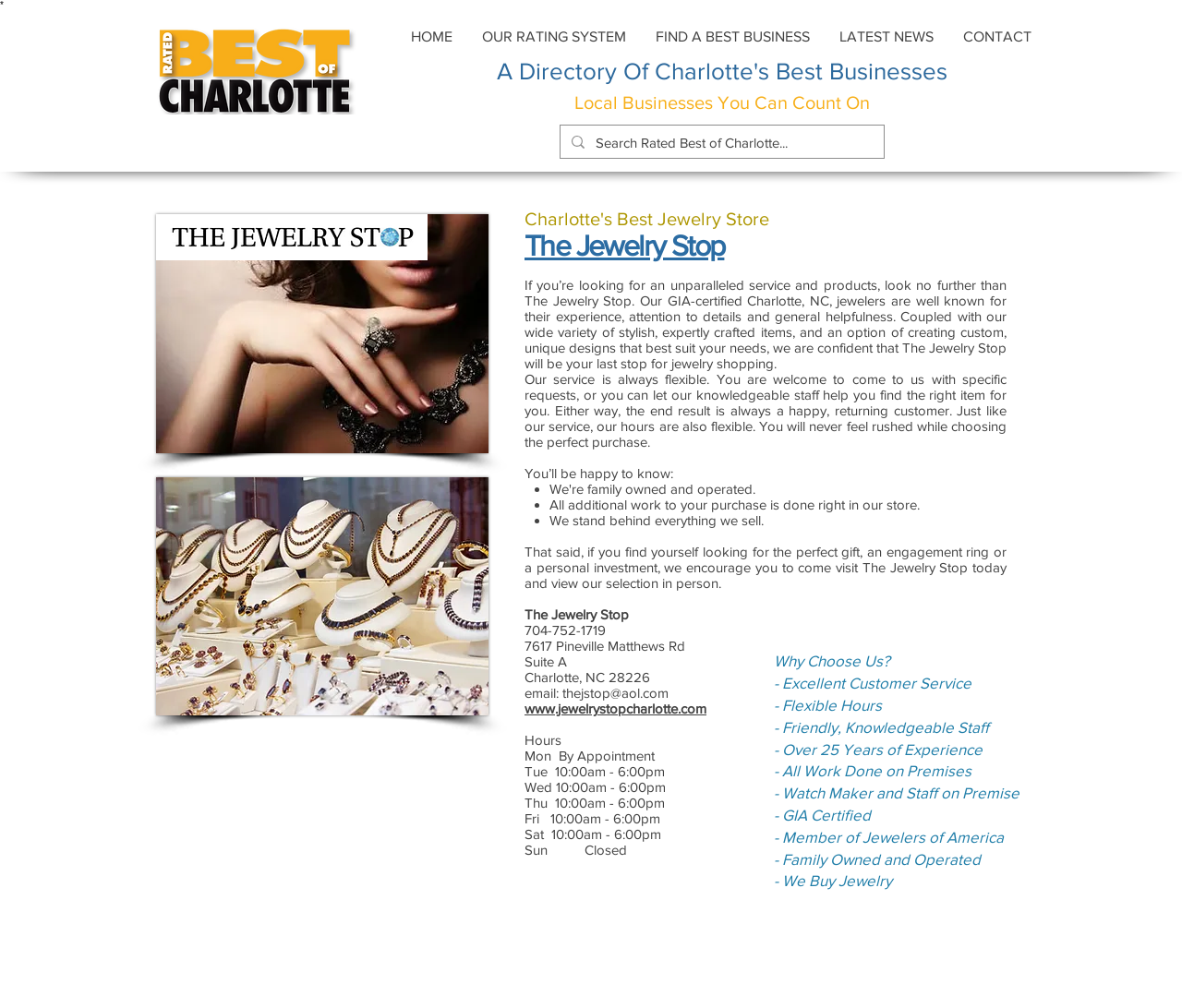Please extract the title of the webpage.

Charlotte's Best Jewelry Store